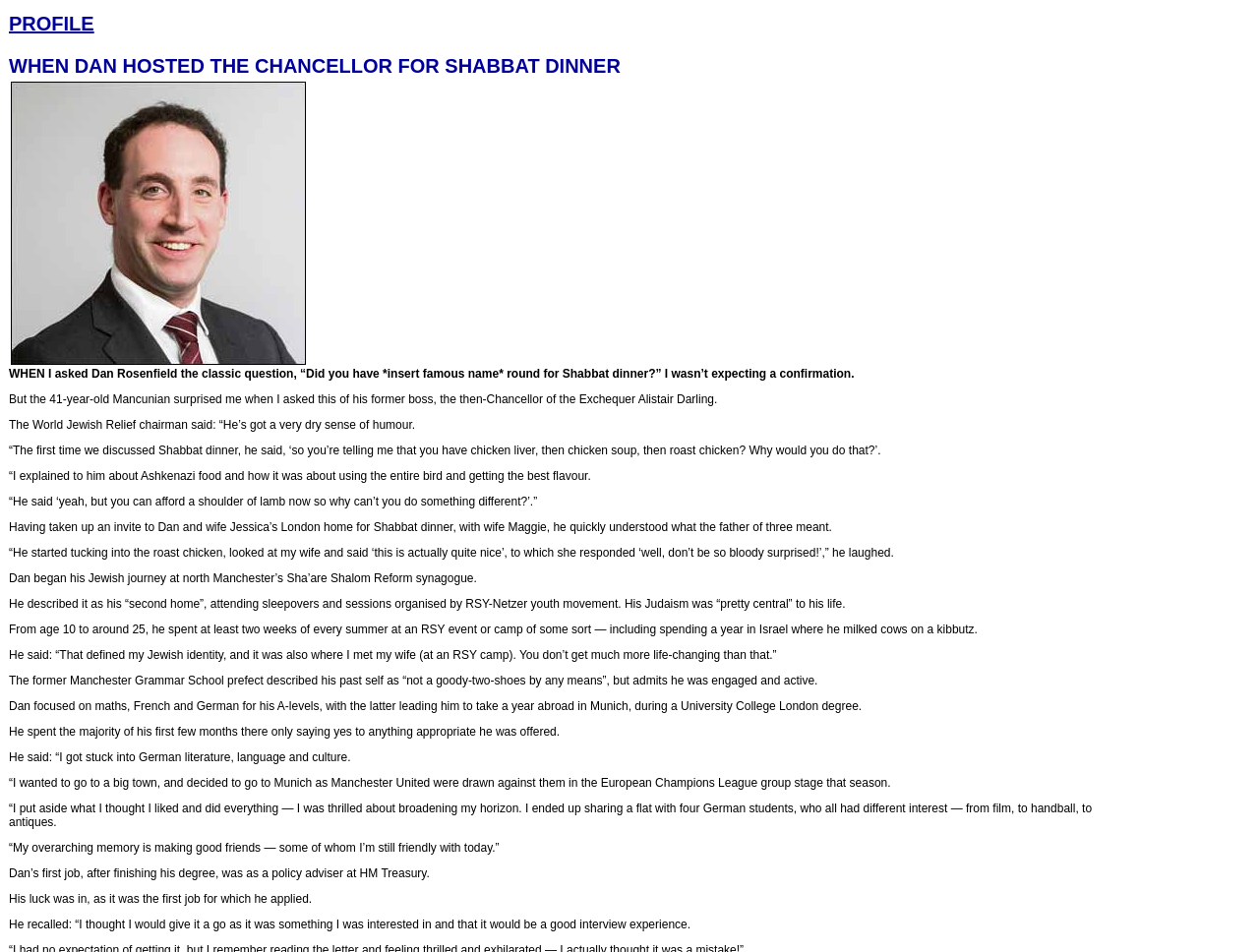Generate a comprehensive description of the webpage content.

This webpage appears to be an article about Dan Rosenfield, a 41-year-old Mancunian who is the chairman of World Jewish Relief. The page has a single image, which is positioned near the top-left corner of the page. 

Below the image, there is a block of text that spans almost the entire width of the page. This text is divided into multiple paragraphs, each describing a different aspect of Dan's life, including his Jewish upbringing, his education, and his career. 

The text is densely packed, with 24 paragraphs in total, each containing a few sentences. The paragraphs are arranged in a vertical column, with no clear headings or subheadings to break up the content. 

The article begins by describing Dan's experience hosting the Chancellor of the Exchequer, Alistair Darling, for Shabbat dinner, and then delves into his Jewish background, including his time at a Reform synagogue and his involvement with the RSY-Netzer youth movement. 

The article also covers Dan's education, including his time at Manchester Grammar School and University College London, as well as his year abroad in Munich, where he developed an interest in German literature, language, and culture. 

Finally, the article touches on Dan's career, including his first job as a policy adviser at HM Treasury, which he landed after applying for the position on a whim.